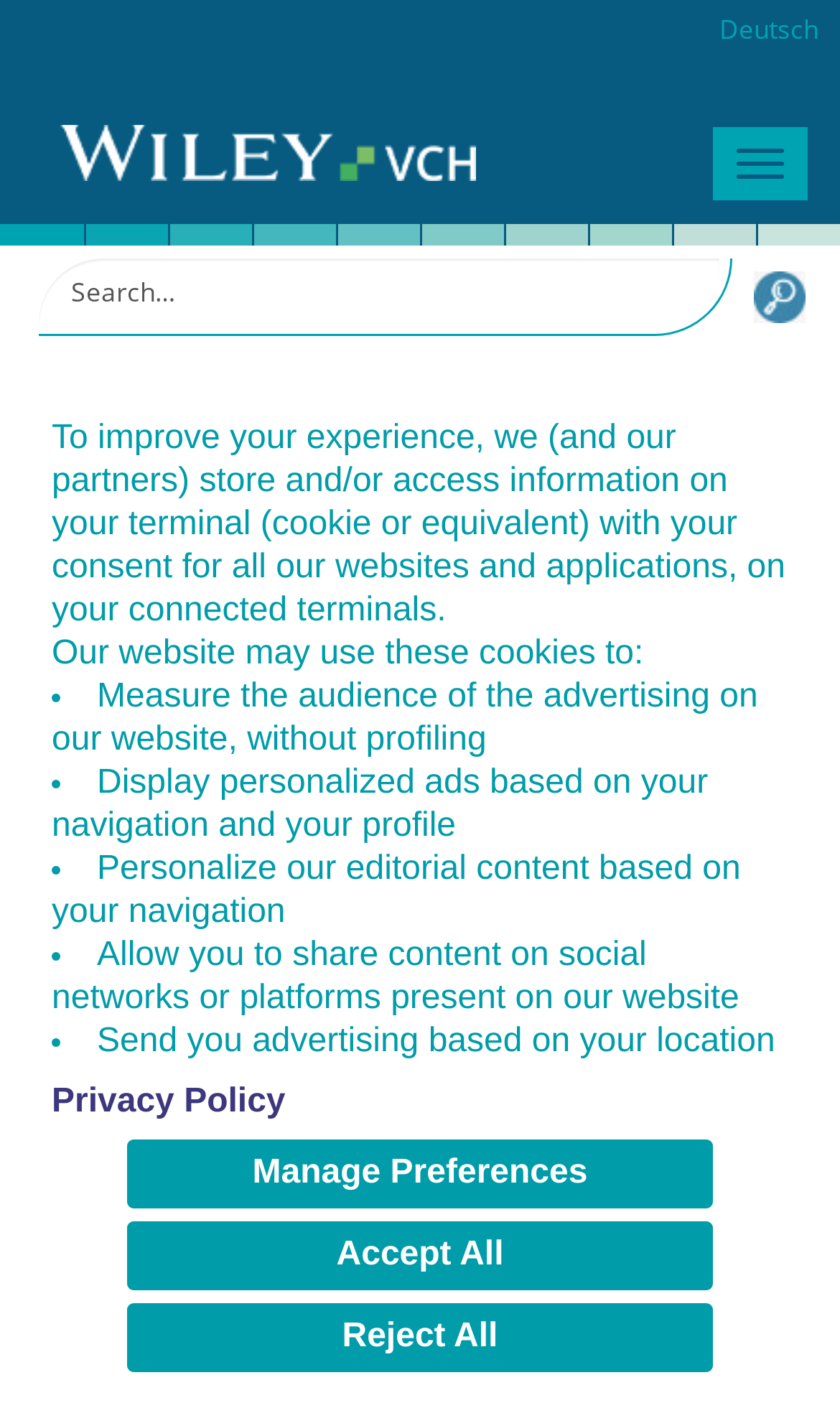Please find the bounding box coordinates of the clickable region needed to complete the following instruction: "Search for a journal". The bounding box coordinates must consist of four float numbers between 0 and 1, i.e., [left, top, right, bottom].

[0.046, 0.184, 0.856, 0.232]